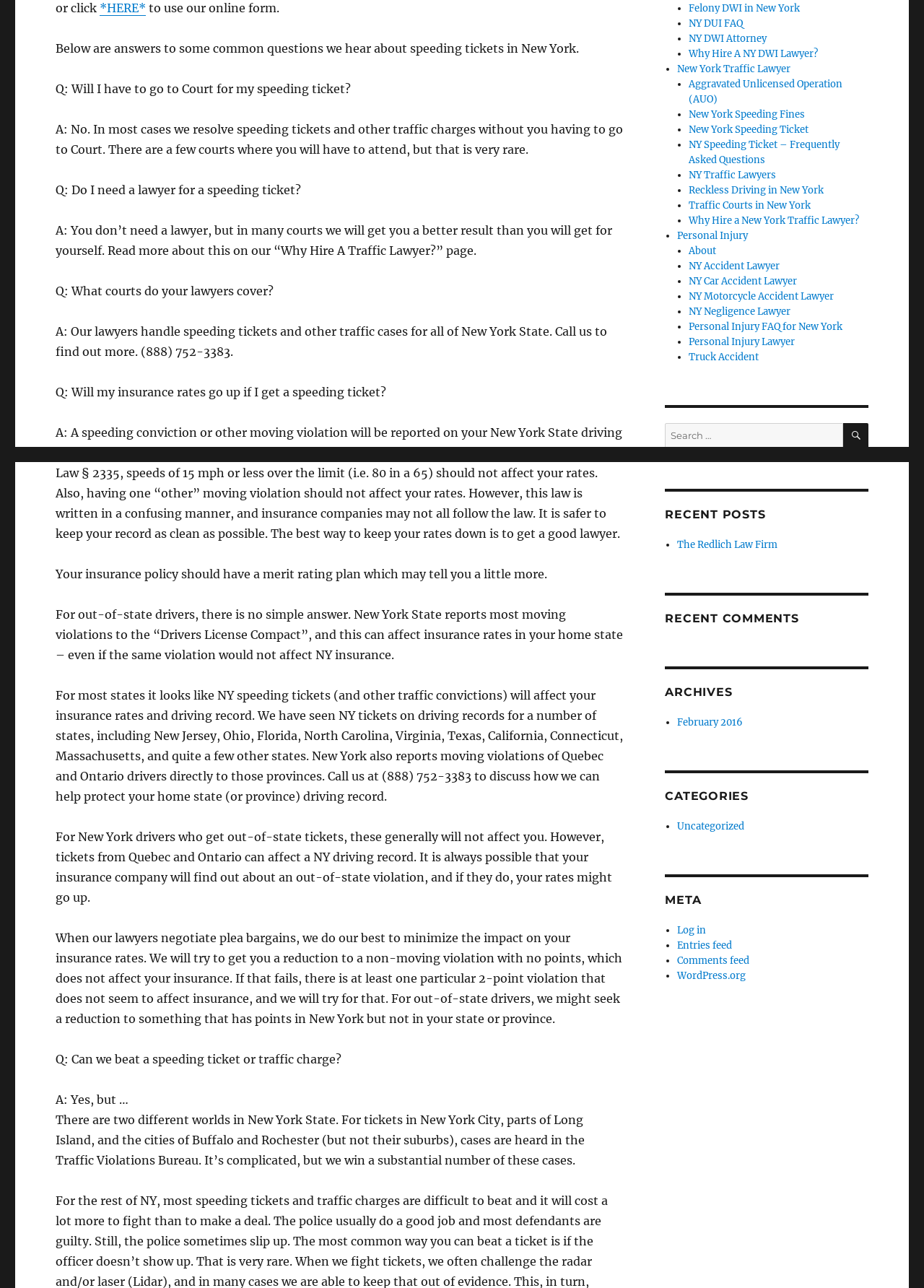Find the bounding box coordinates for the element described here: "parent_node: Name:* name="author" placeholder="Name:*"".

None